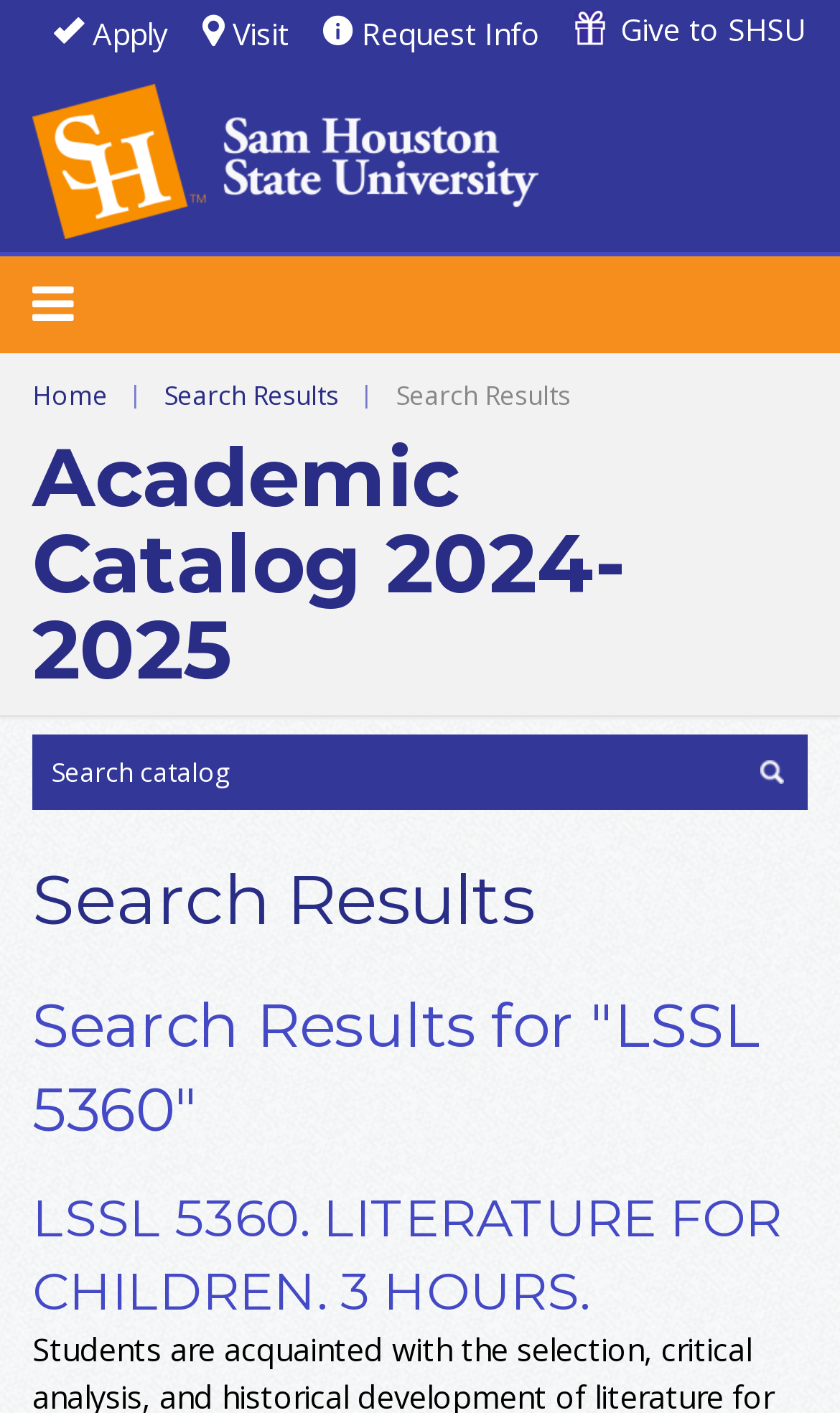Using the information from the screenshot, answer the following question thoroughly:
What is the course name of the search result?

I looked at the search result and found that the course name is 'LITERATURE FOR CHILDREN', so the answer is LITERATURE FOR CHILDREN.